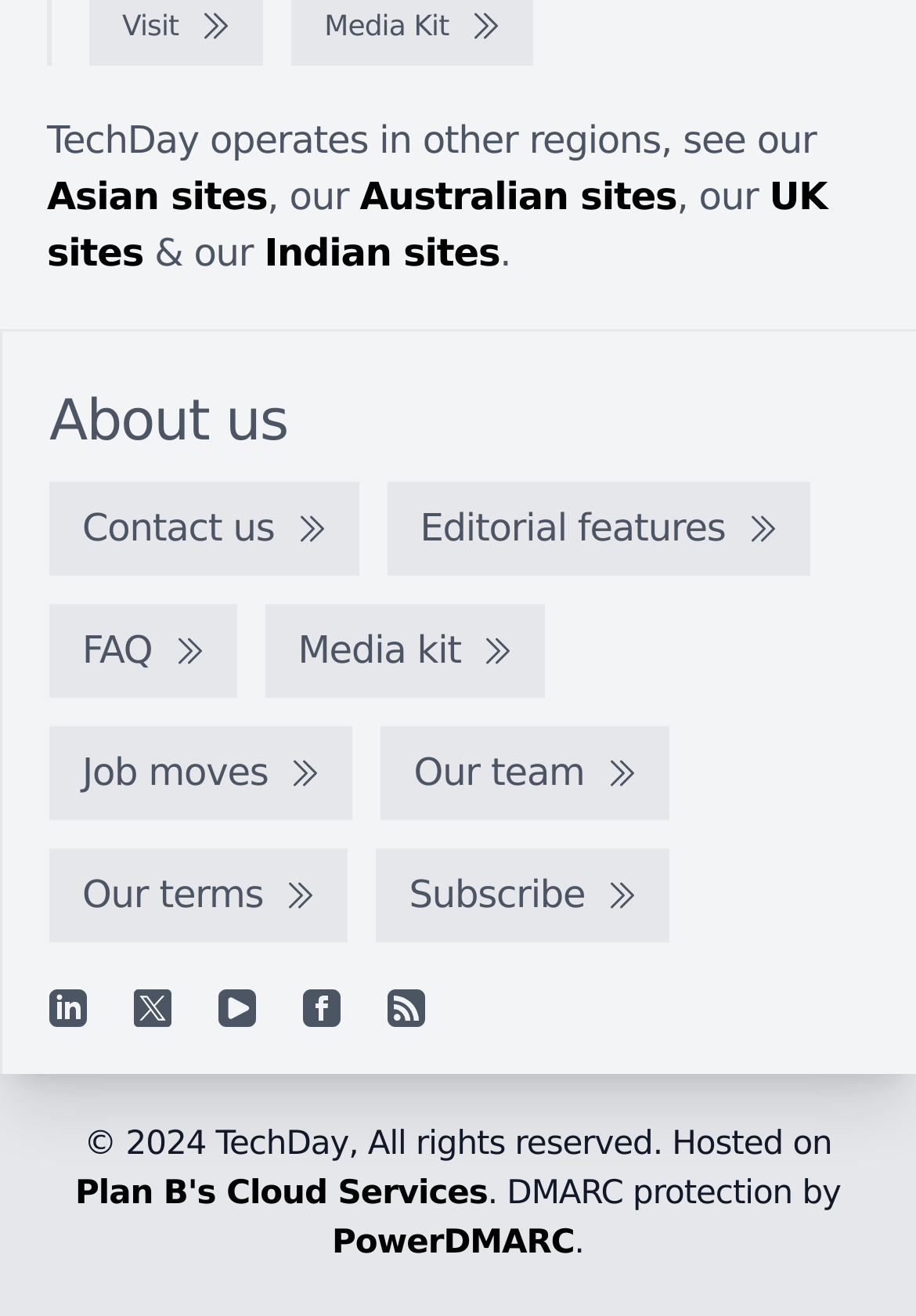Locate the bounding box coordinates of the clickable region to complete the following instruction: "Go to FAQ."

[0.054, 0.46, 0.258, 0.531]